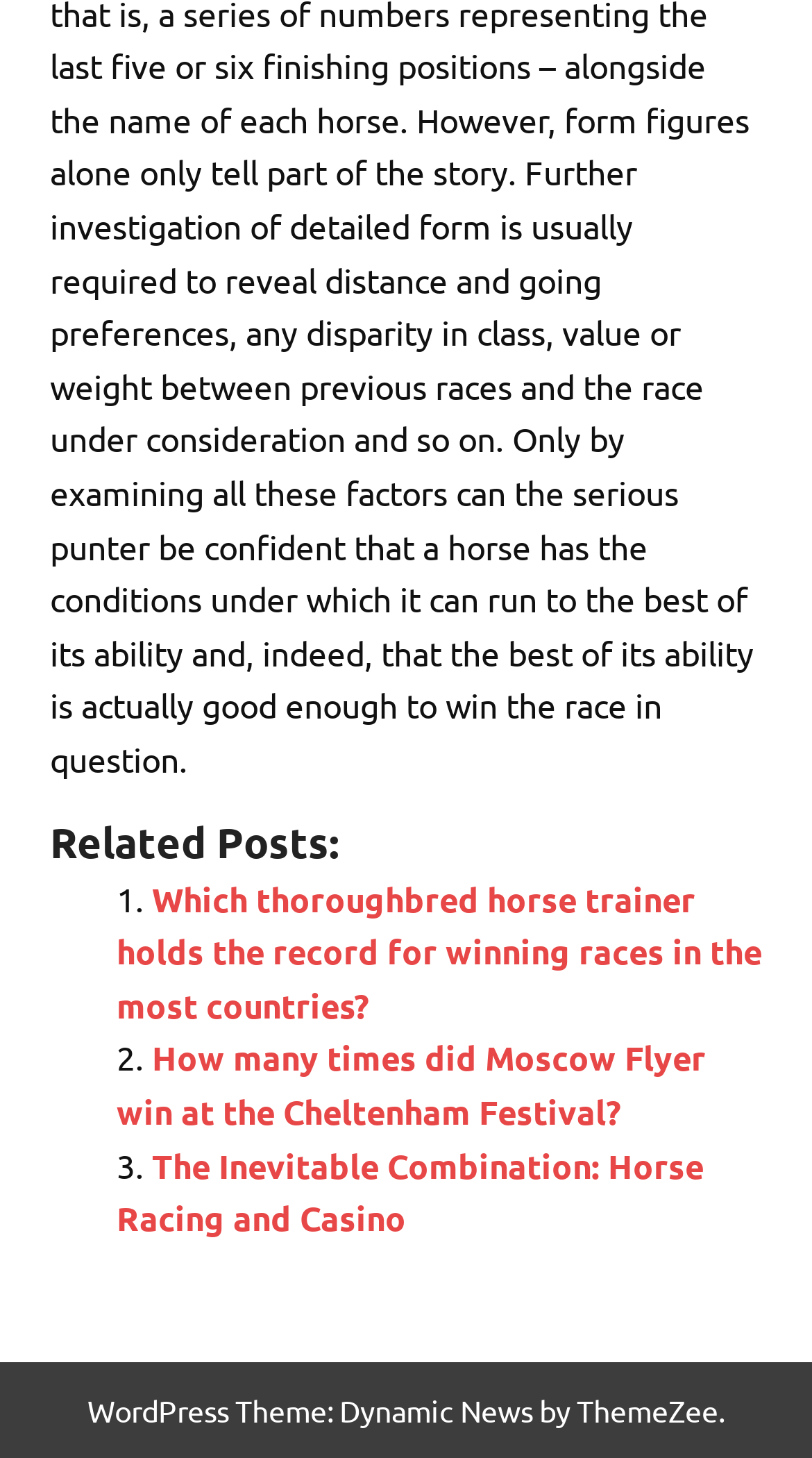What is the position of the 'Related Posts:' heading?
Look at the image and respond with a one-word or short phrase answer.

Top-middle